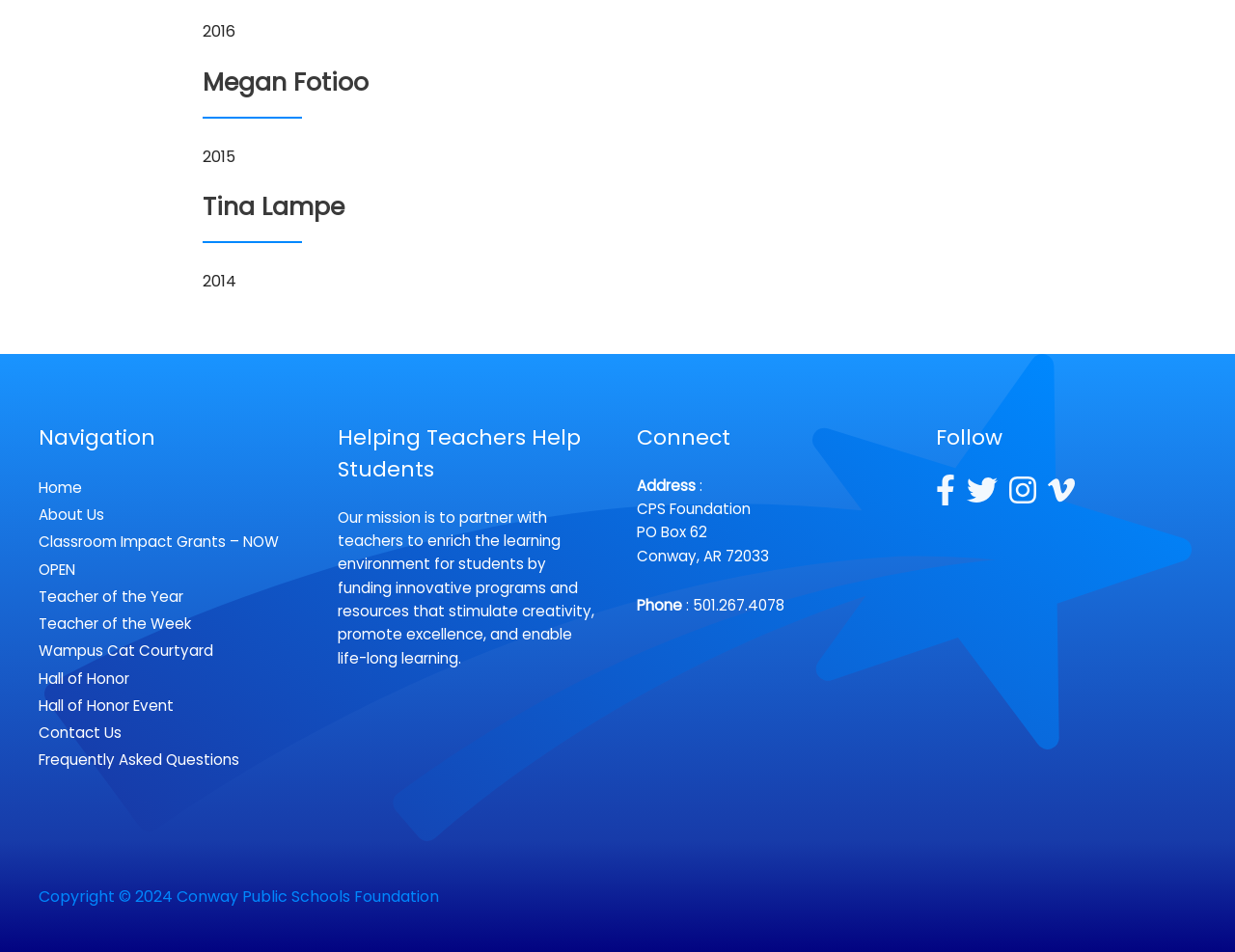Using the provided description Home, find the bounding box coordinates for the UI element. Provide the coordinates in (top-left x, top-left y, bottom-right x, bottom-right y) format, ensuring all values are between 0 and 1.

[0.031, 0.501, 0.066, 0.523]